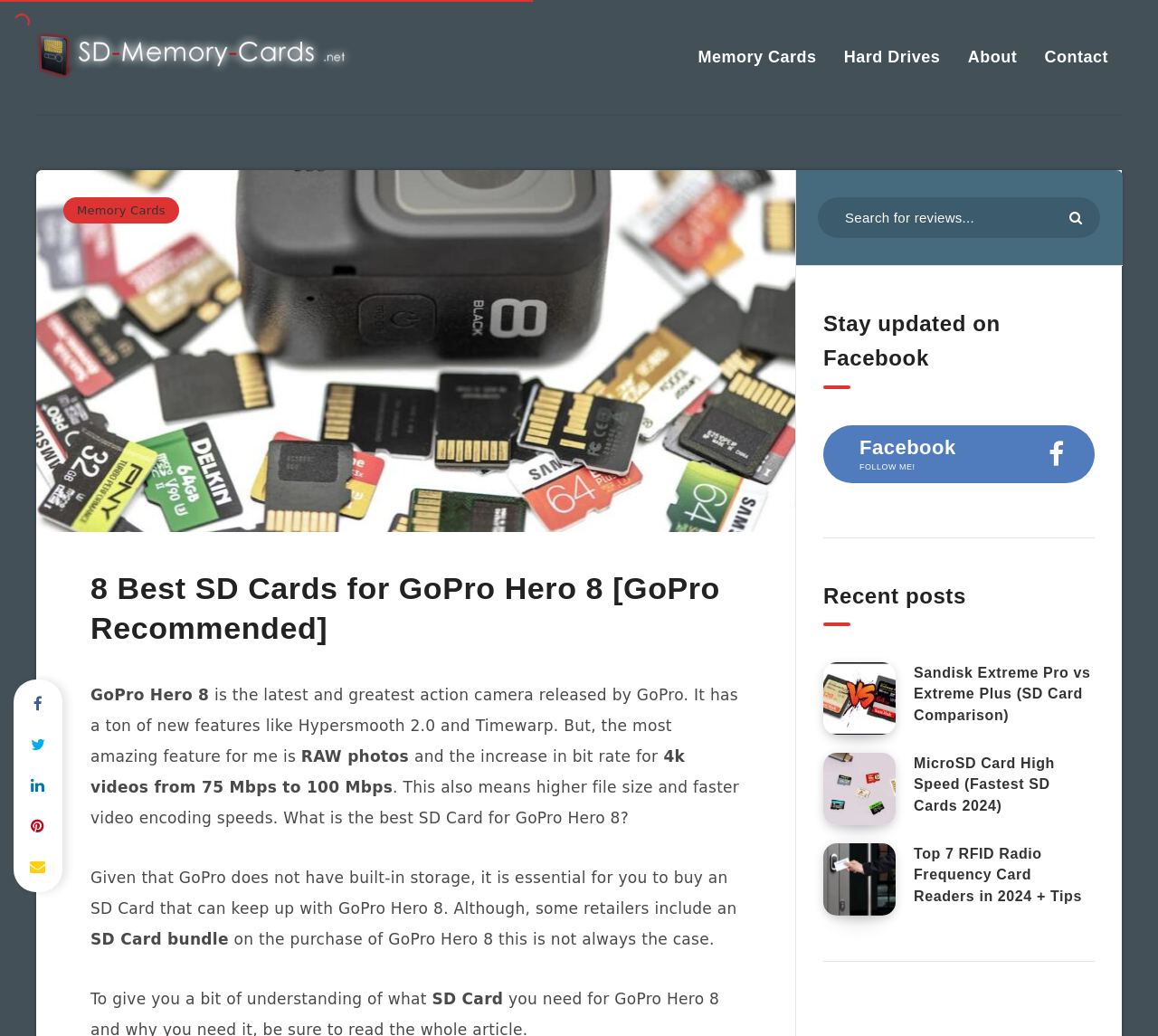Please locate and retrieve the main header text of the webpage.

8 Best SD Cards for GoPro Hero 8 [GoPro Recommended]